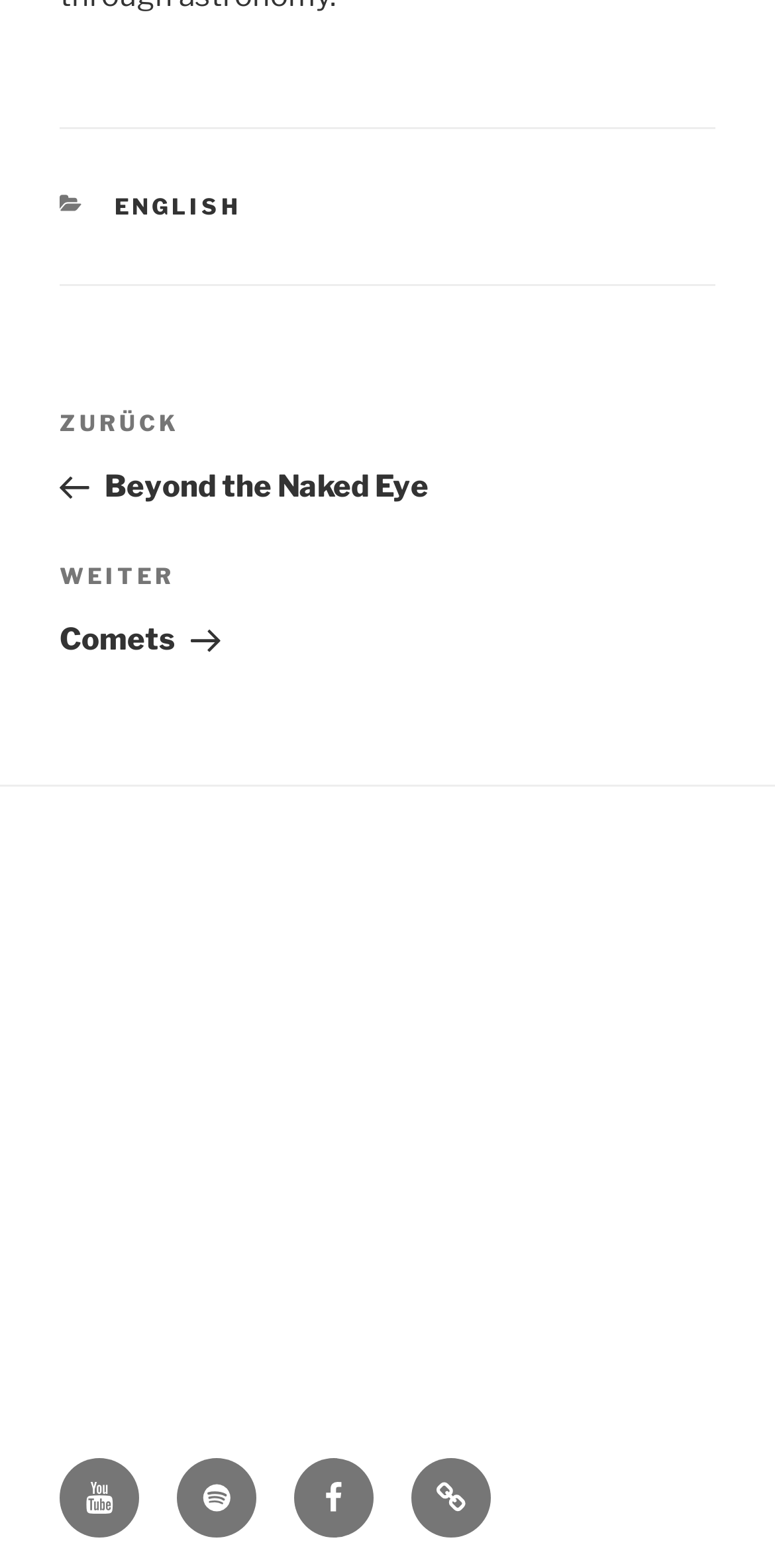Please examine the image and provide a detailed answer to the question: What is the language of the webpage?

The webpage has a link 'ENGLISH' in the footer section, which suggests that the current language of the webpage is not English.